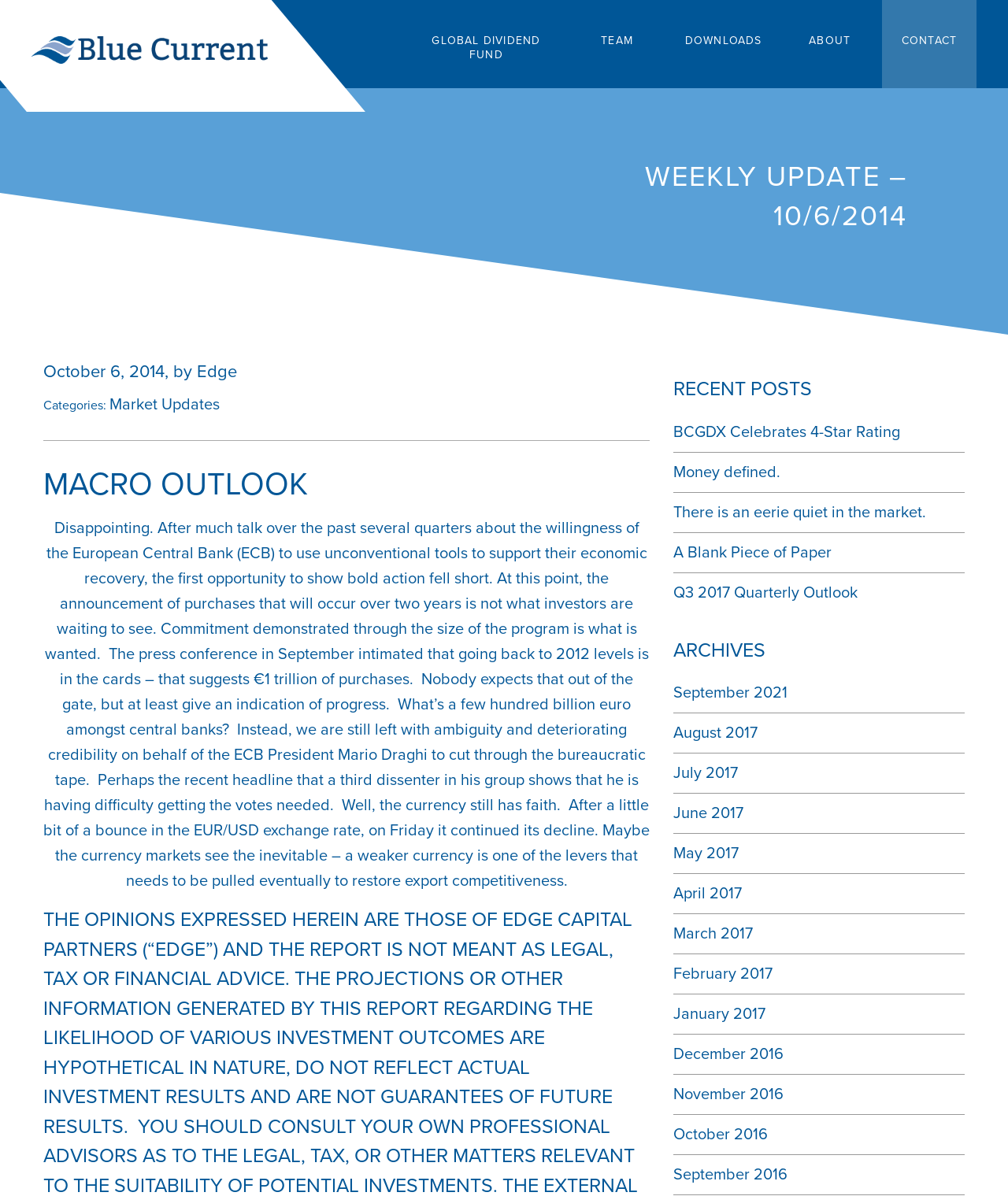Determine the bounding box coordinates for the UI element described. Format the coordinates as (top-left x, top-left y, bottom-right x, bottom-right y) and ensure all values are between 0 and 1. Element description: Contact

[0.887, 0.0, 0.957, 0.068]